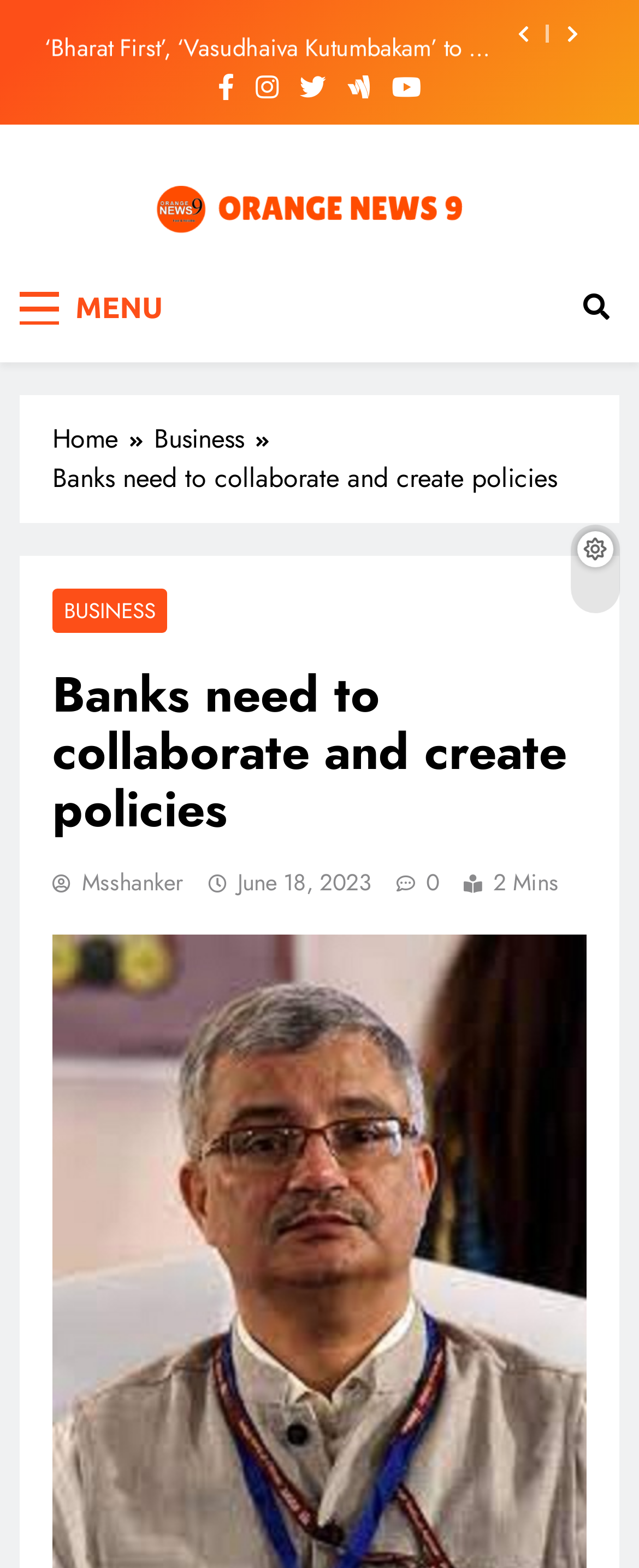What is the name of the news website?
Provide a comprehensive and detailed answer to the question.

I found the answer by looking at the top-left corner of the webpage, where the logo and name of the website are typically located. The text 'OrangeNews9' is displayed prominently, indicating that it is the name of the news website.